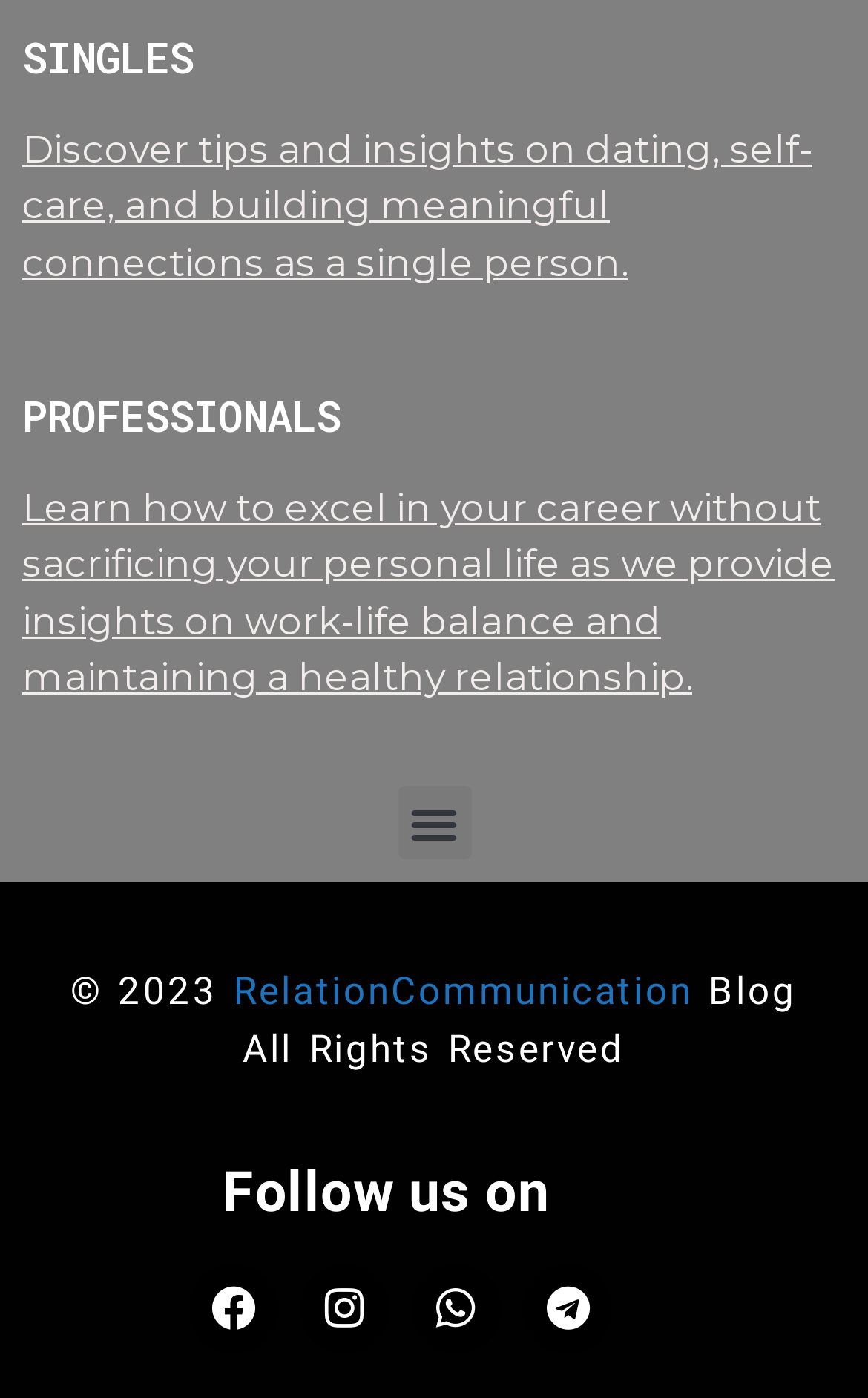Refer to the screenshot and answer the following question in detail:
What is the purpose of the professionals section?

According to the static text under the 'PROFESSIONALS' heading, the professionals section aims to help individuals excel in their careers without sacrificing their personal life, providing insights on work-life balance and maintaining healthy relationships.